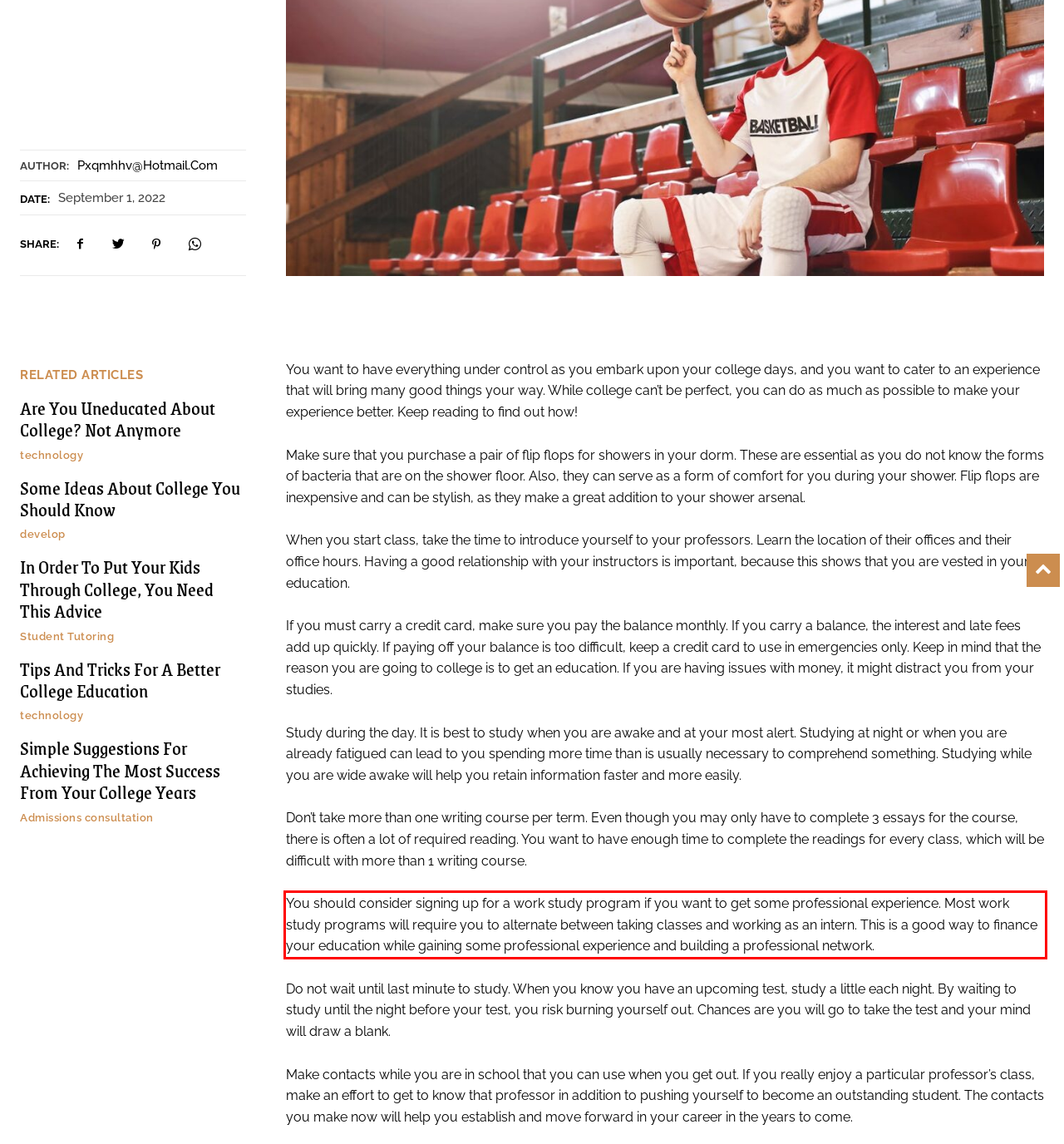Inspect the webpage screenshot that has a red bounding box and use OCR technology to read and display the text inside the red bounding box.

You should consider signing up for a work study program if you want to get some professional experience. Most work study programs will require you to alternate between taking classes and working as an intern. This is a good way to finance your education while gaining some professional experience and building a professional network.